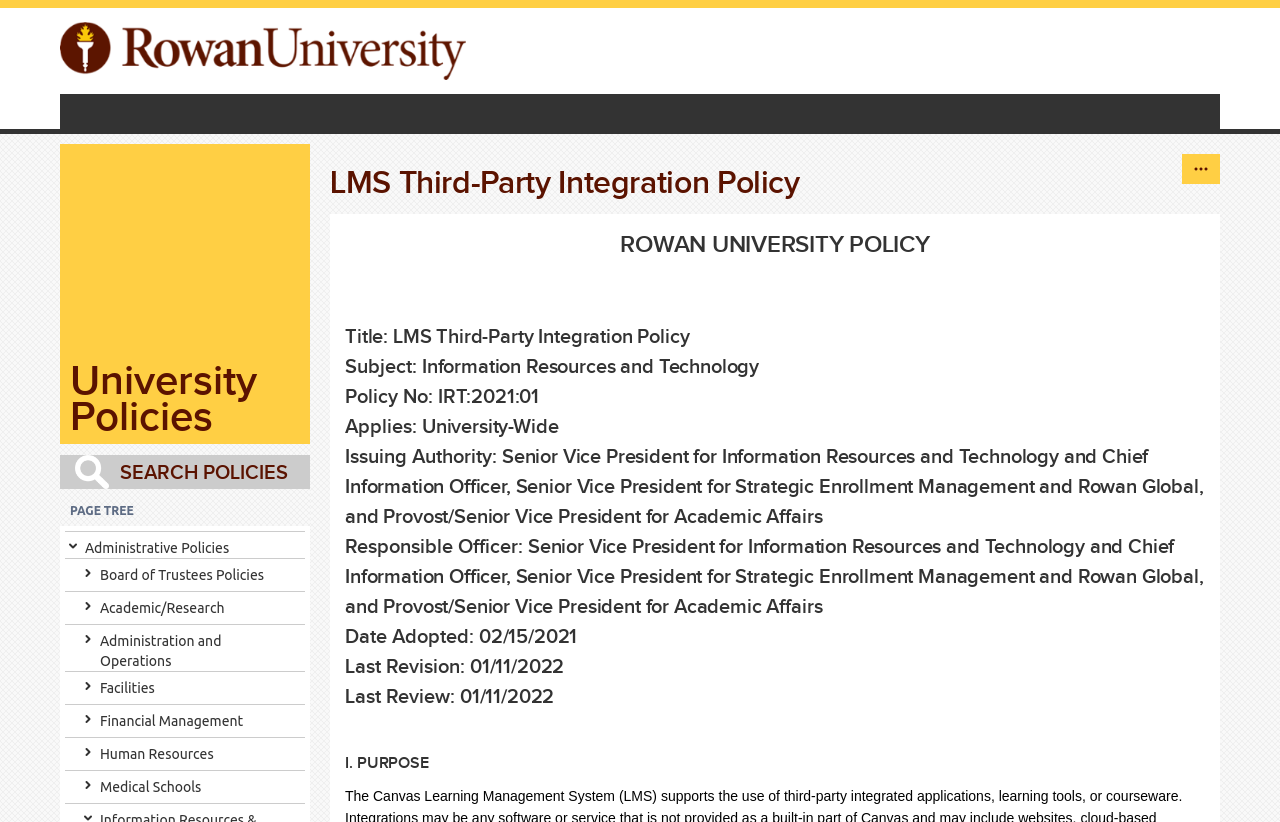What is the issuing authority of this policy?
Please look at the screenshot and answer using one word or phrase.

Senior Vice President for Information Resources and Technology and Chief Information Officer